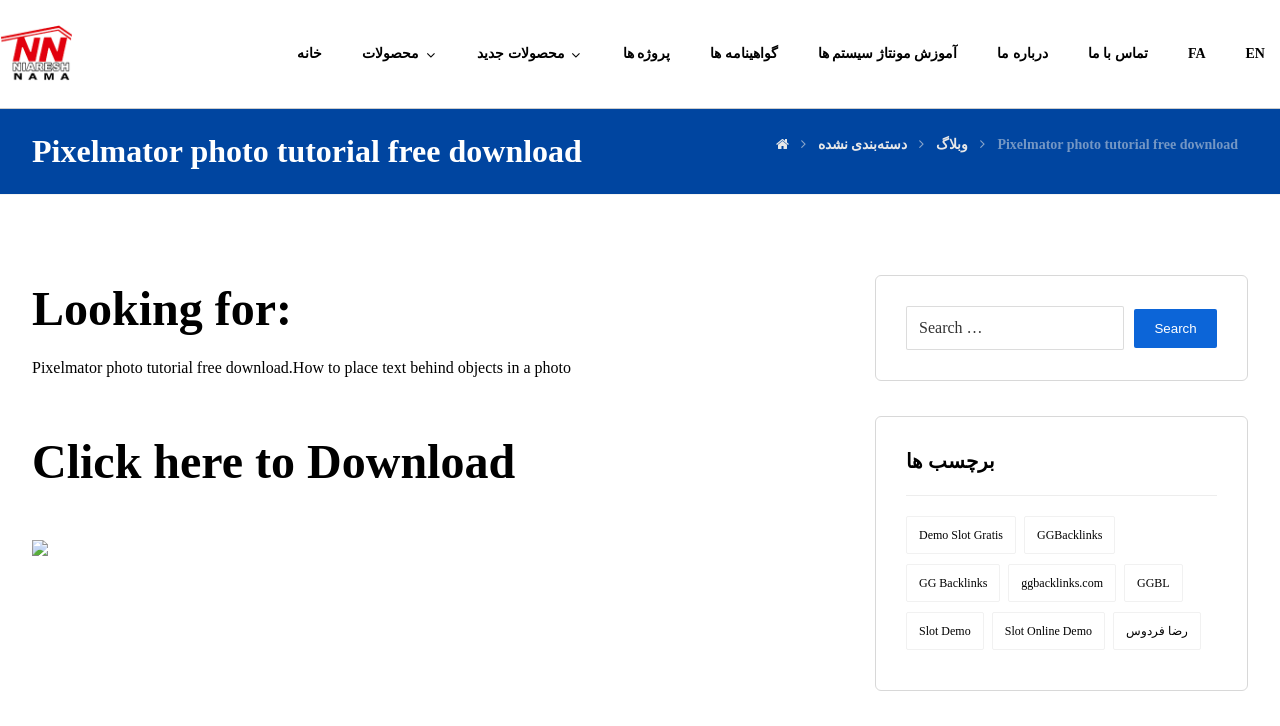Show me the bounding box coordinates of the clickable region to achieve the task as per the instruction: "View برچسب ها".

[0.708, 0.615, 0.951, 0.683]